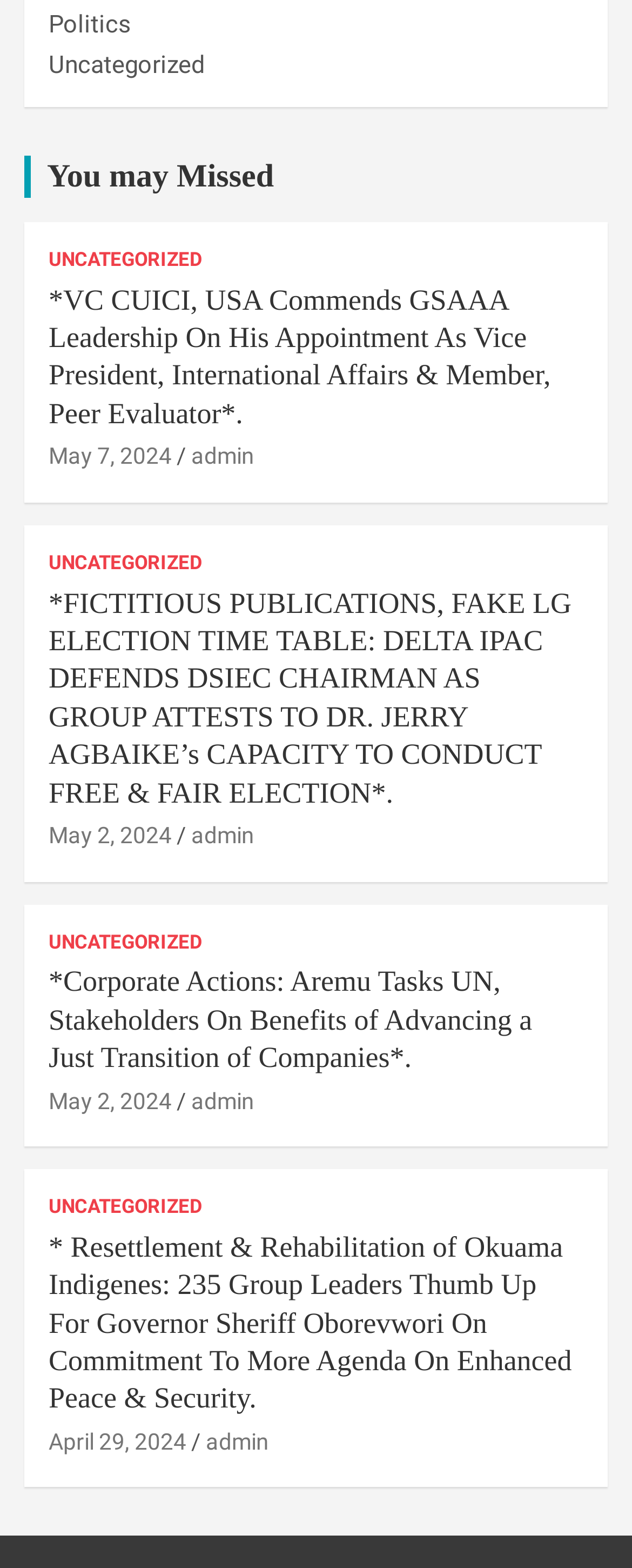Answer the question using only one word or a concise phrase: What is the date of the latest article?

May 7, 2024